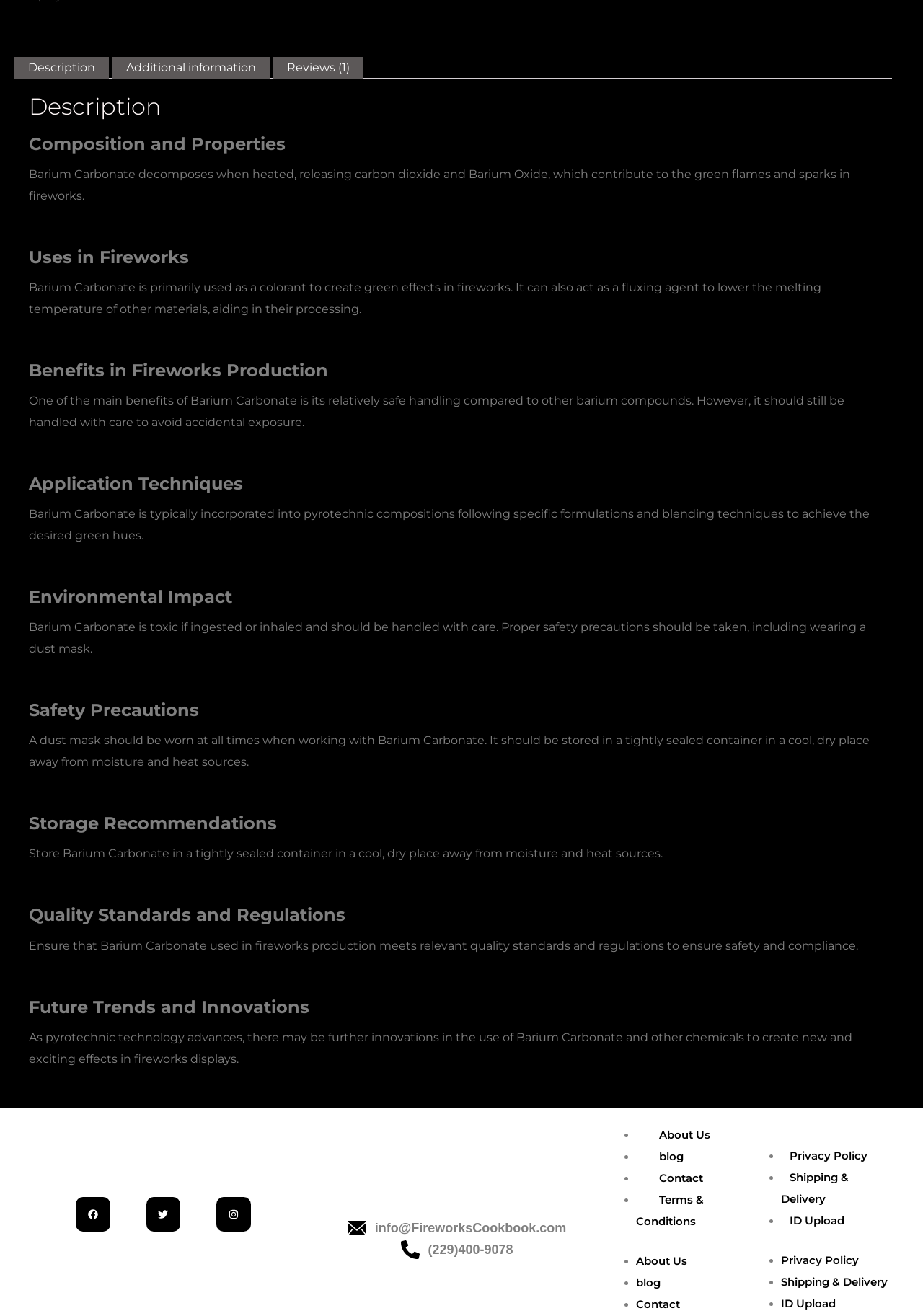Determine the bounding box coordinates of the UI element that matches the following description: "blog". The coordinates should be four float numbers between 0 and 1 in the format [left, top, right, bottom].

[0.689, 0.969, 0.715, 0.98]